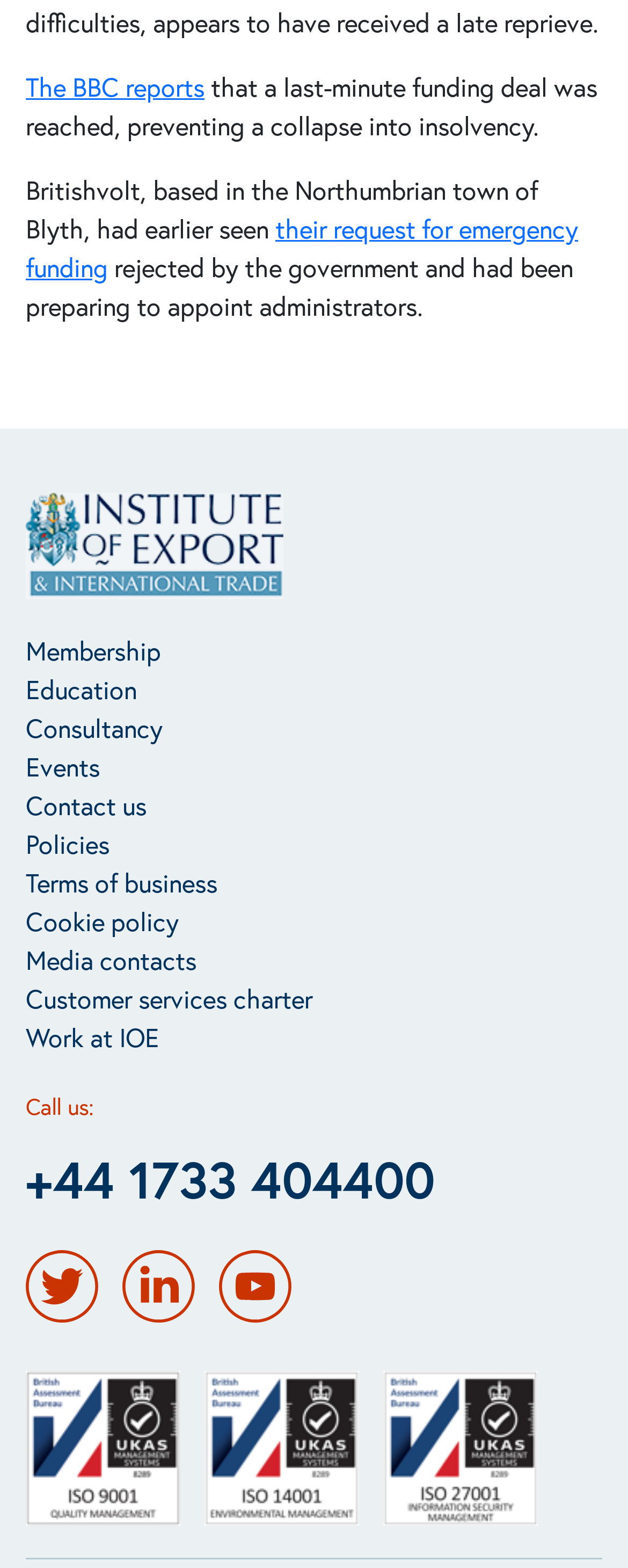Please predict the bounding box coordinates of the element's region where a click is necessary to complete the following instruction: "Contact IOE by phone". The coordinates should be represented by four float numbers between 0 and 1, i.e., [left, top, right, bottom].

[0.041, 0.73, 0.692, 0.774]